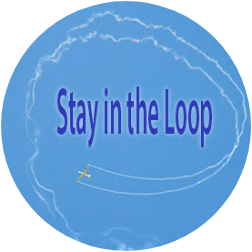Use a single word or phrase to answer the question:
What is trailing a smoke line in the image?

A small airplane